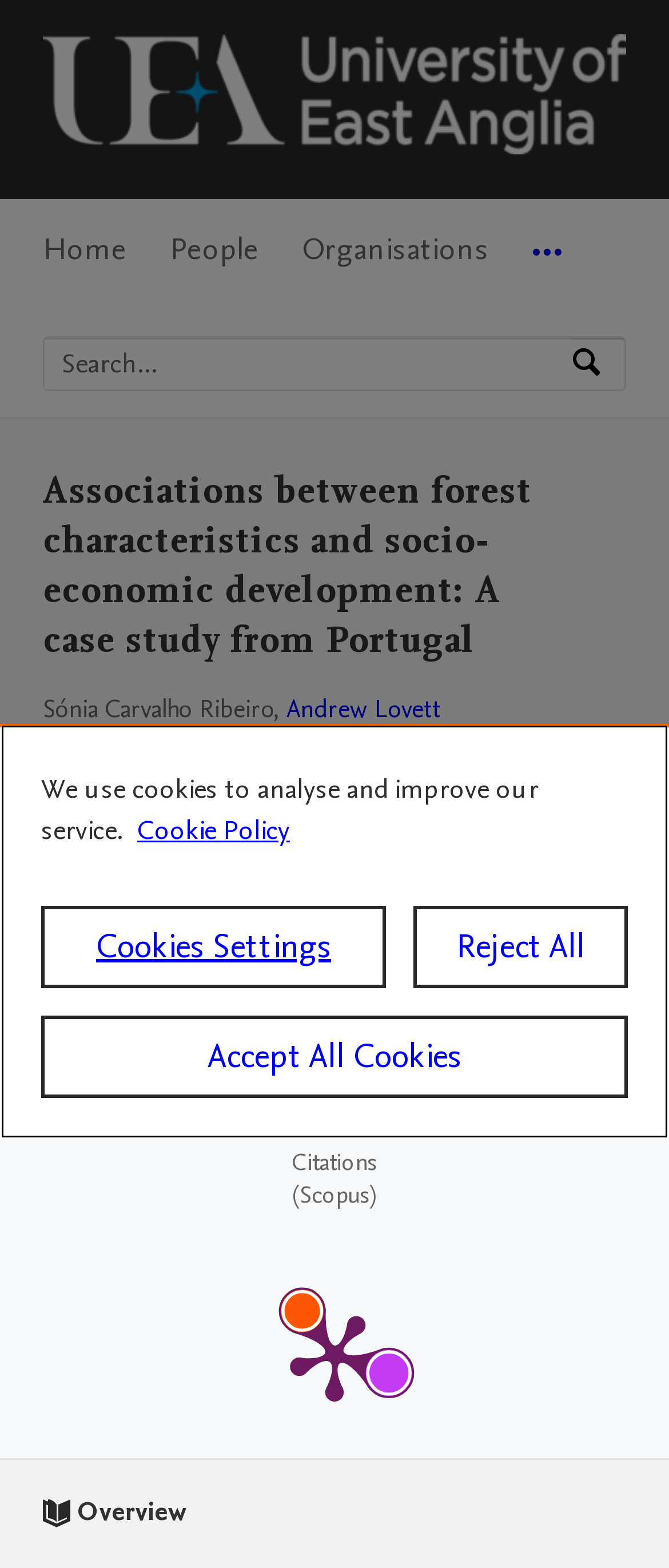What is the research output about?
Provide a well-explained and detailed answer to the question.

I found the answer by reading the heading on the webpage, which describes the research output. The heading is 'Associations between forest characteristics and socio-economic development: A case study from Portugal'.